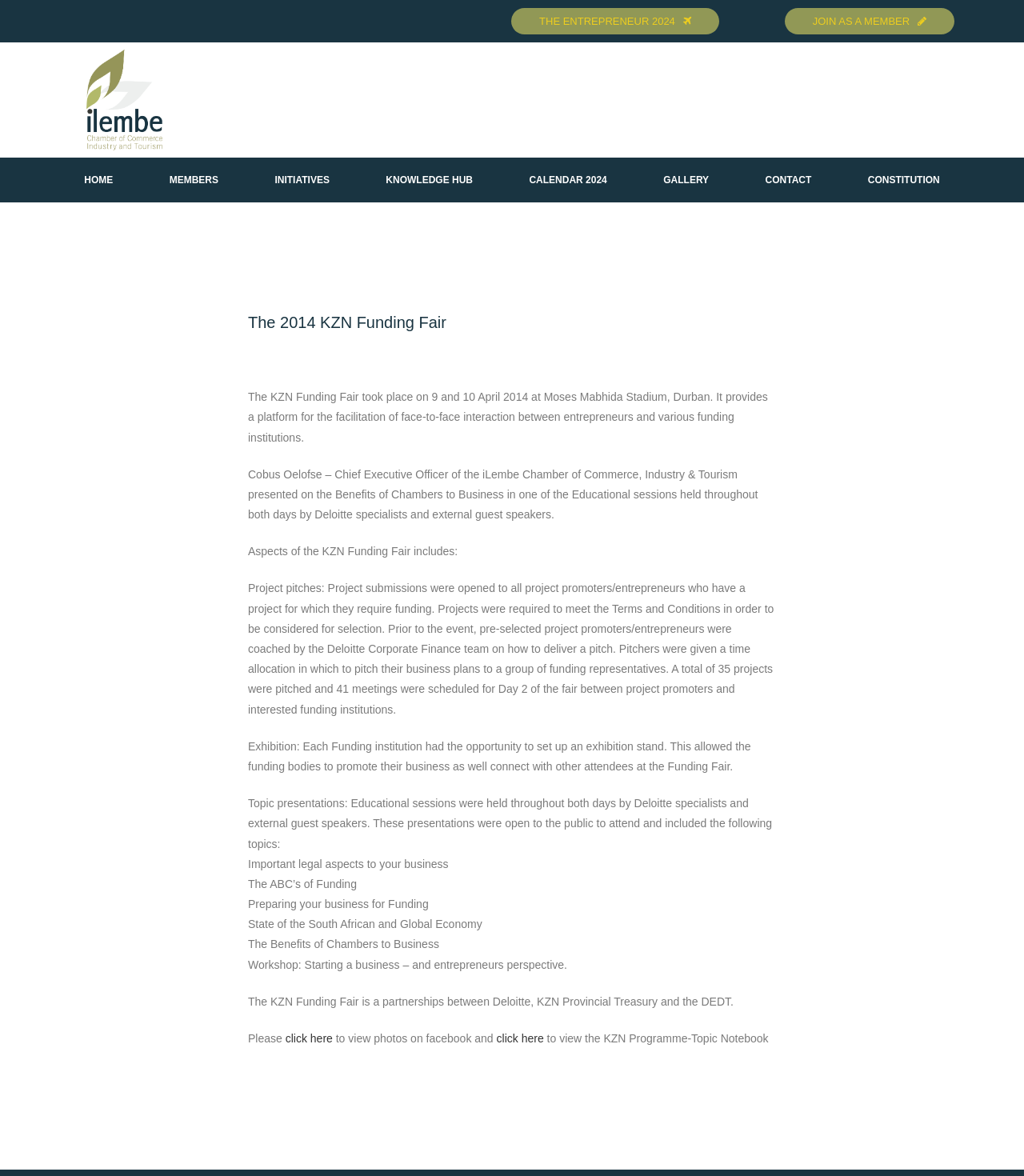Pinpoint the bounding box coordinates of the element that must be clicked to accomplish the following instruction: "Click the click here link to view photos on facebook". The coordinates should be in the format of four float numbers between 0 and 1, i.e., [left, top, right, bottom].

[0.279, 0.878, 0.325, 0.888]